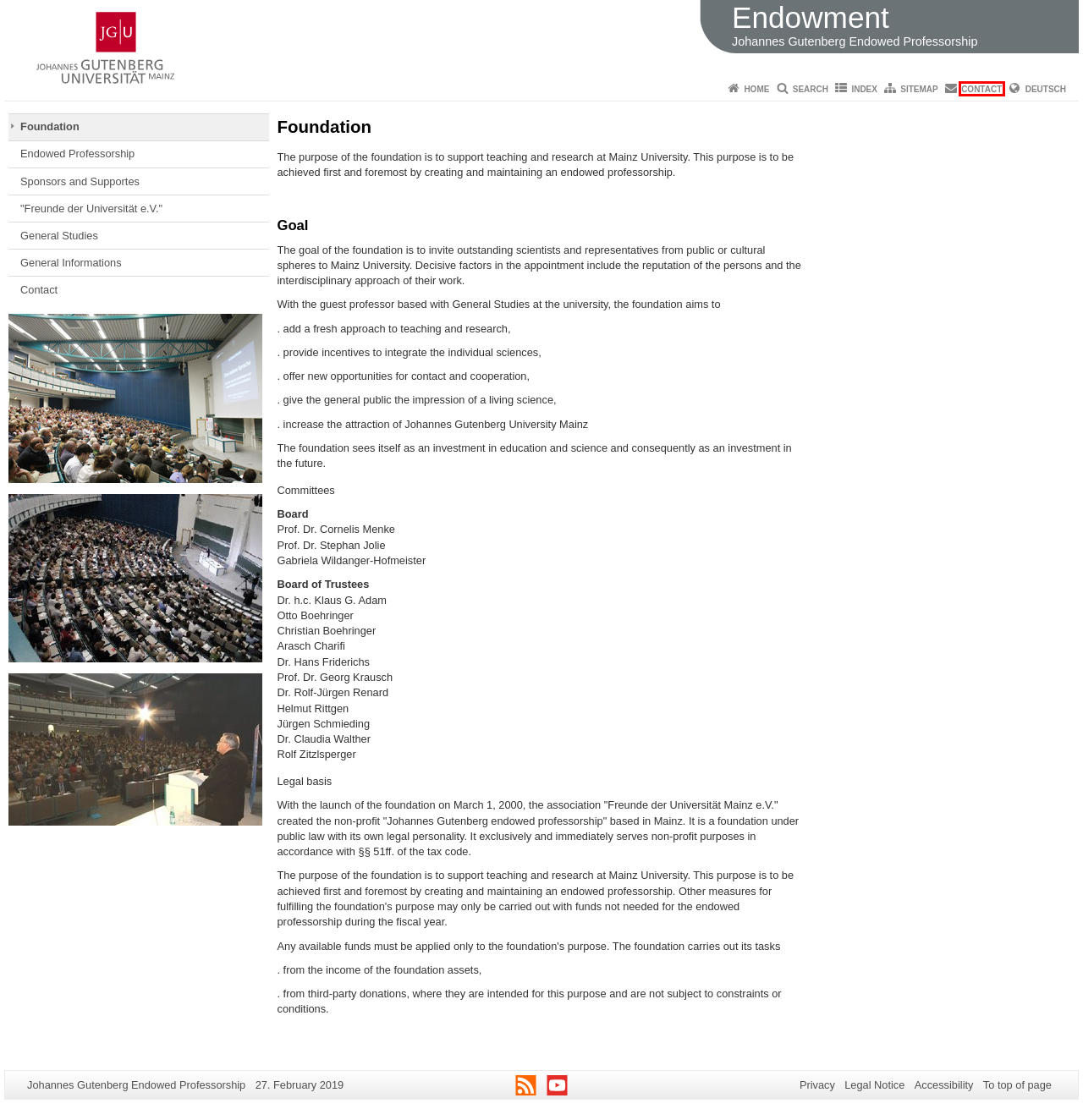Analyze the screenshot of a webpage featuring a red rectangle around an element. Pick the description that best fits the new webpage after interacting with the element inside the red bounding box. Here are the candidates:
A. "Freunde der Universität Mainz" | Johannes Gutenberg Endowed Professorship
B. Search | Johannes Gutenberg Endowed Professorship
C. Contact | Johannes Gutenberg Endowed Professorship
D. General Informations | Johannes Gutenberg Endowed Professorship
E. Endowed Professorship | Johannes Gutenberg Endowed Professorship
F. General Studies | Johannes Gutenberg Endowed Professorship
G. Privacy policy – Johannes Gutenberg University Mainz
H. Sponsors and Supporters | Johannes Gutenberg Endowed Professorship

C